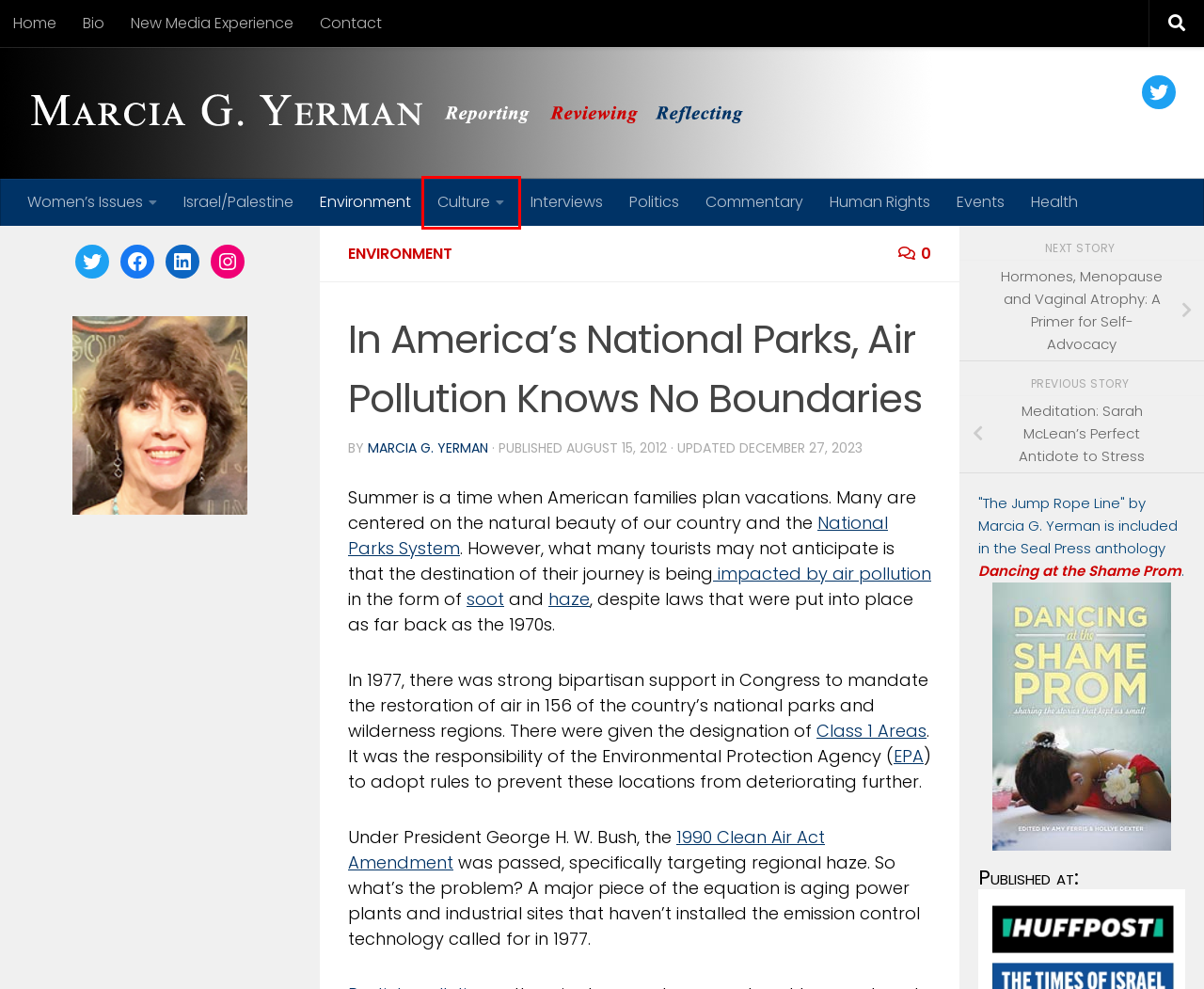Given a screenshot of a webpage with a red bounding box highlighting a UI element, determine which webpage description best matches the new webpage that appears after clicking the highlighted element. Here are the candidates:
A. Commentary - Marcia G. Yerman
B. U.S. Environmental Protection Agency | US EPA
C. Human Rights - Marcia G. Yerman
D. New Media Experience - Marcia G. Yerman
E. Bio - Marcia G. Yerman
F. Politics - Marcia G. Yerman
G. Events - Marcia G. Yerman
H. Culture - Marcia G. Yerman

H